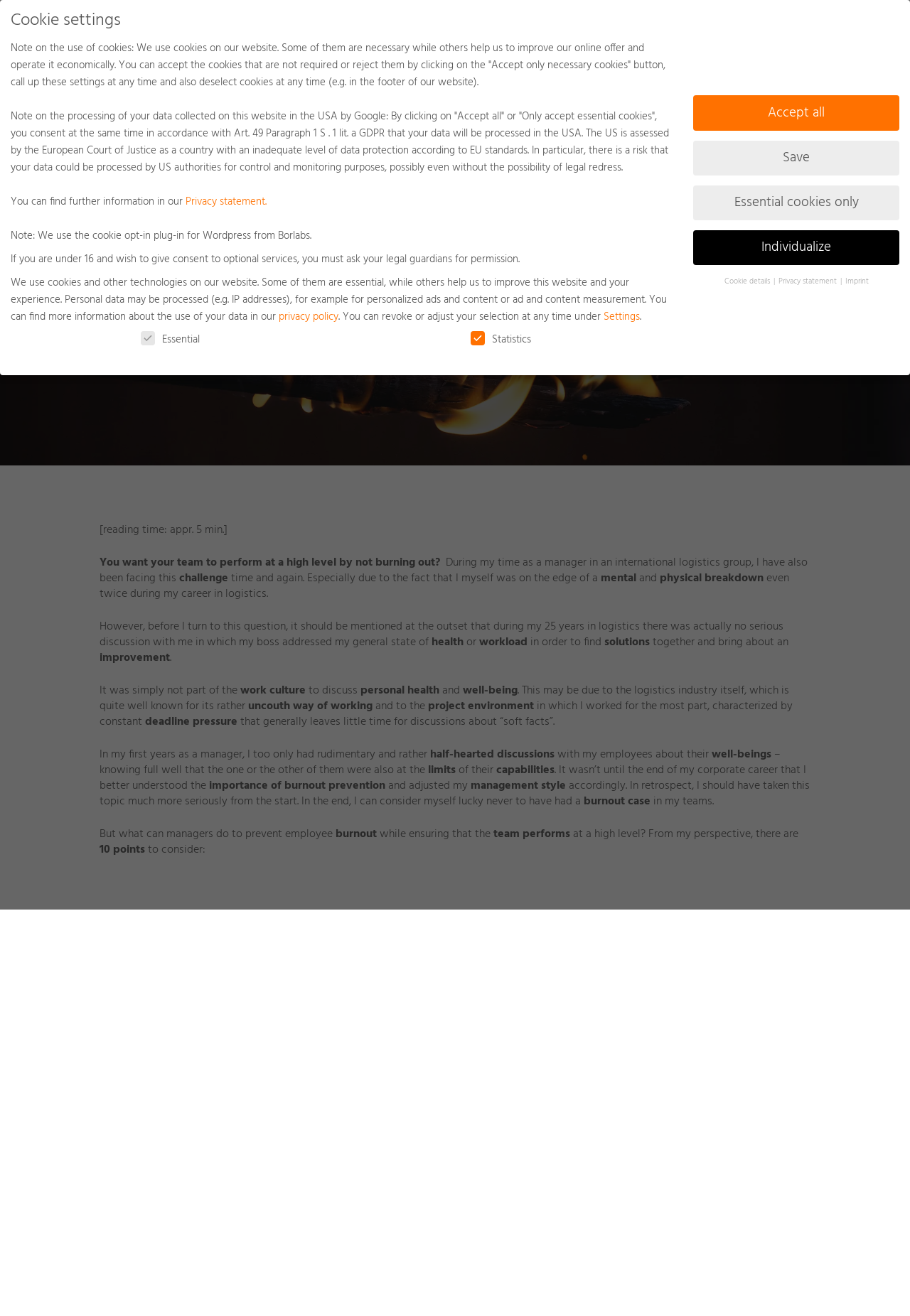What is the purpose of the article?
Based on the image, provide your answer in one word or phrase.

To provide guidance on burnout prevention